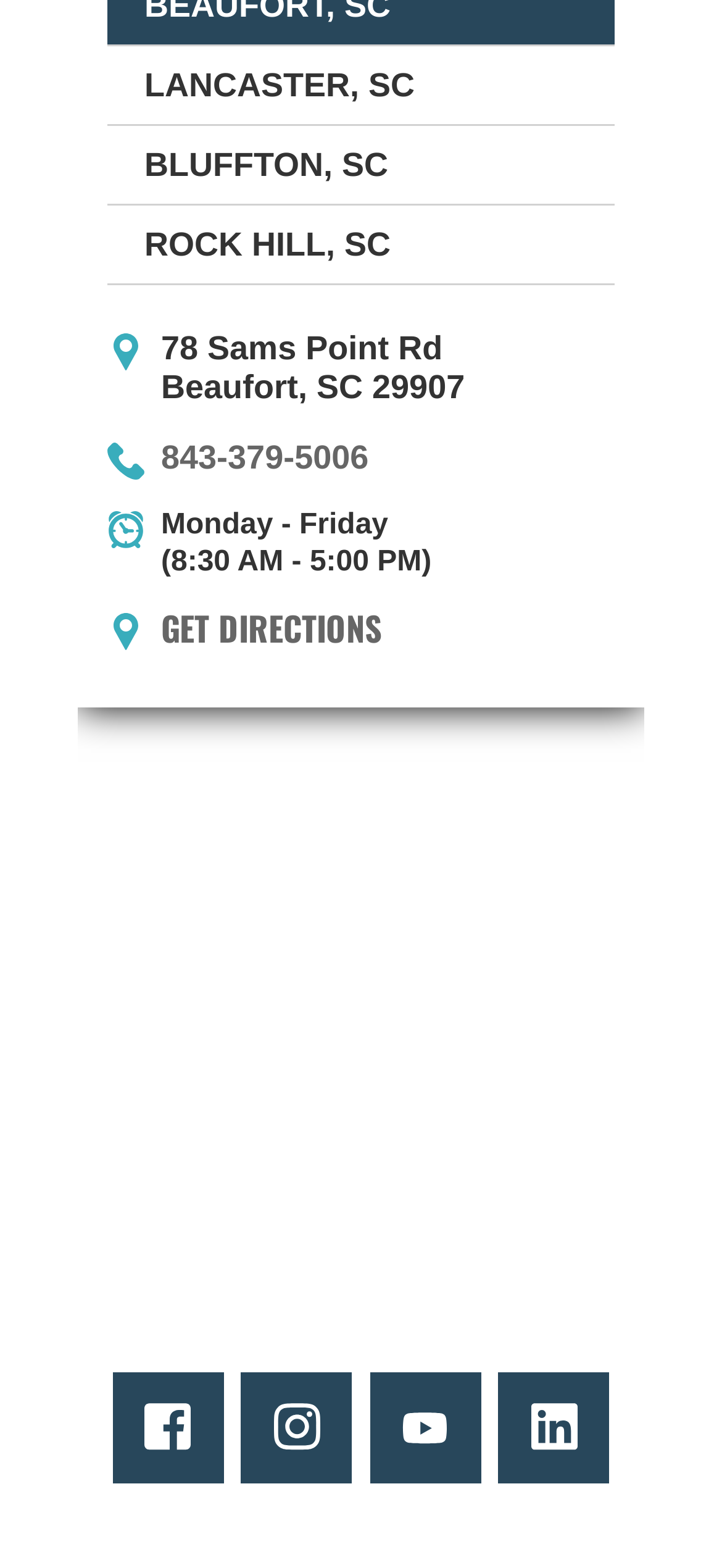Point out the bounding box coordinates of the section to click in order to follow this instruction: "Call the phone number (843) 379-5006".

[0.223, 0.099, 0.539, 0.123]